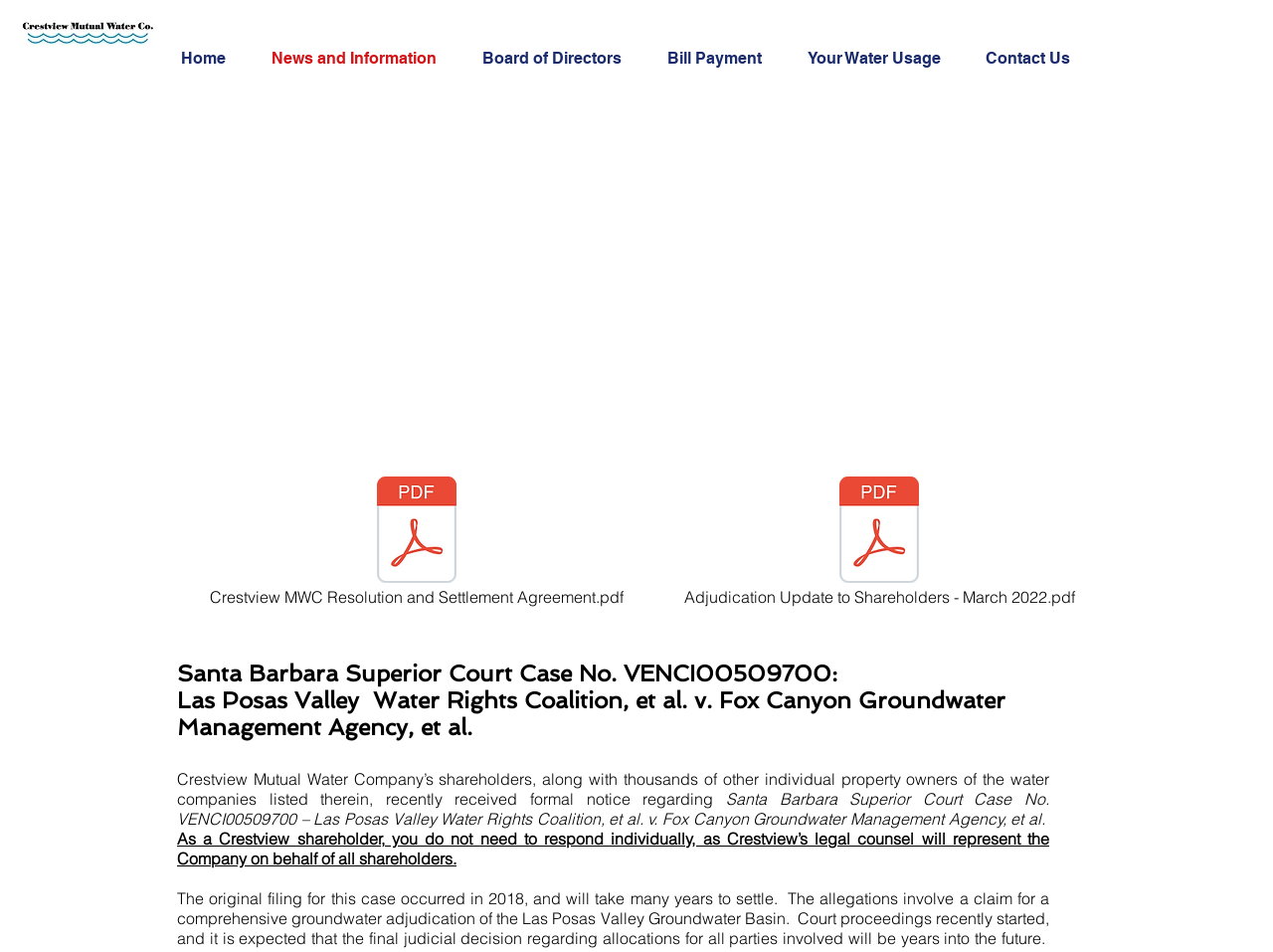From the element description: "Contact Us", extract the bounding box coordinates of the UI element. The coordinates should be expressed as four float numbers between 0 and 1, in the order [left, top, right, bottom].

[0.762, 0.036, 0.864, 0.088]